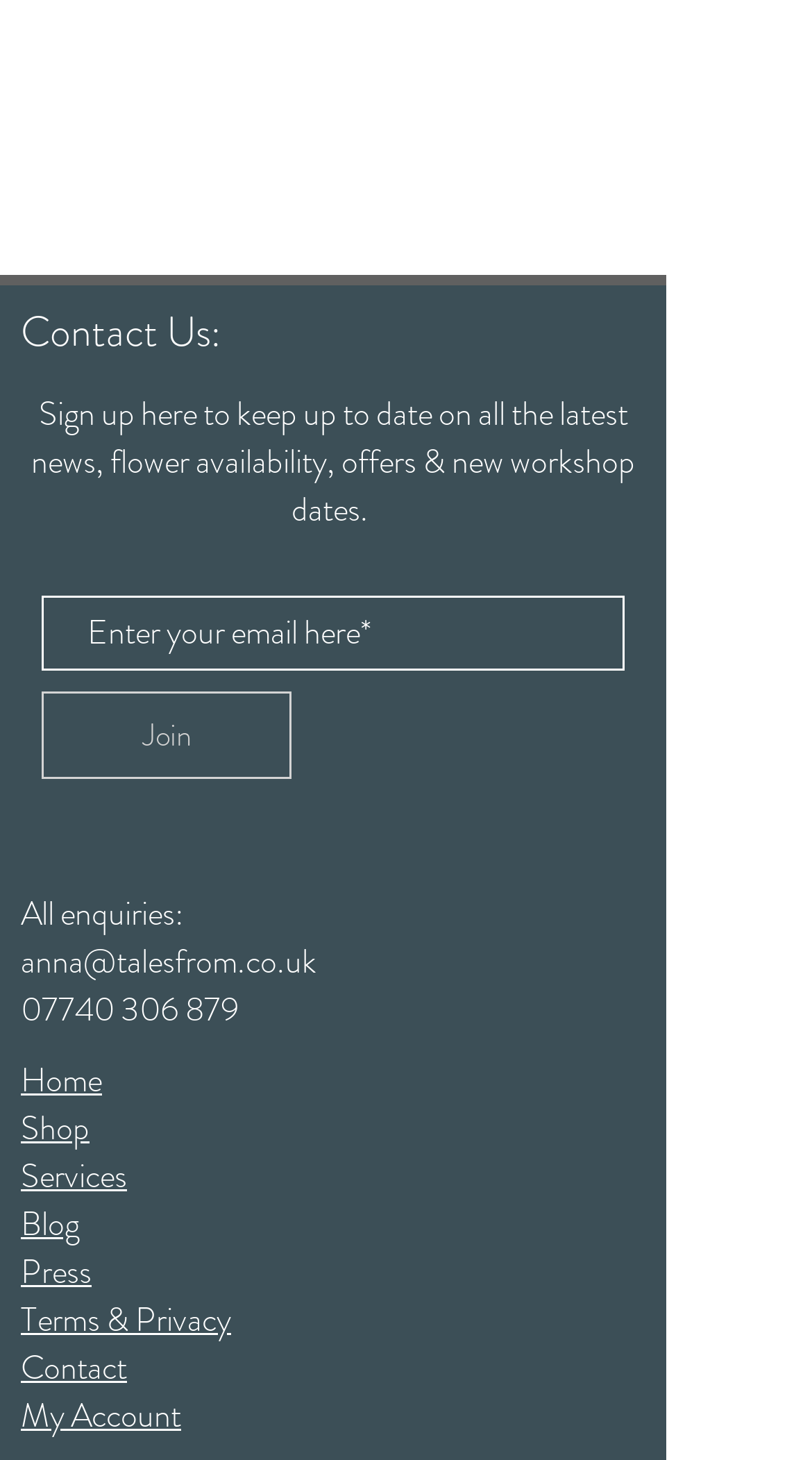What is the phone number for enquiries?
Answer the question using a single word or phrase, according to the image.

07740 306 879